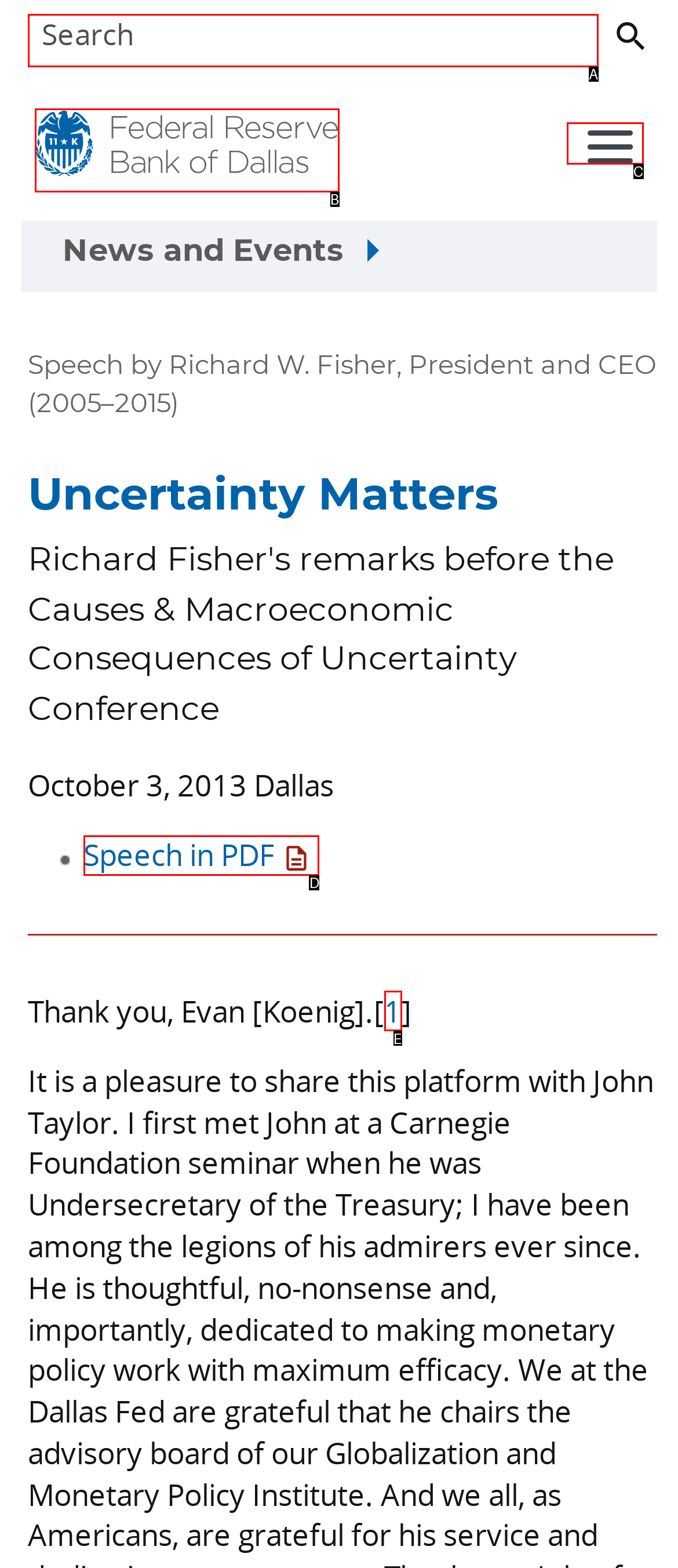Select the option that matches this description: aria-label="Federal Reserve Bank of Dallas"
Answer by giving the letter of the chosen option.

B